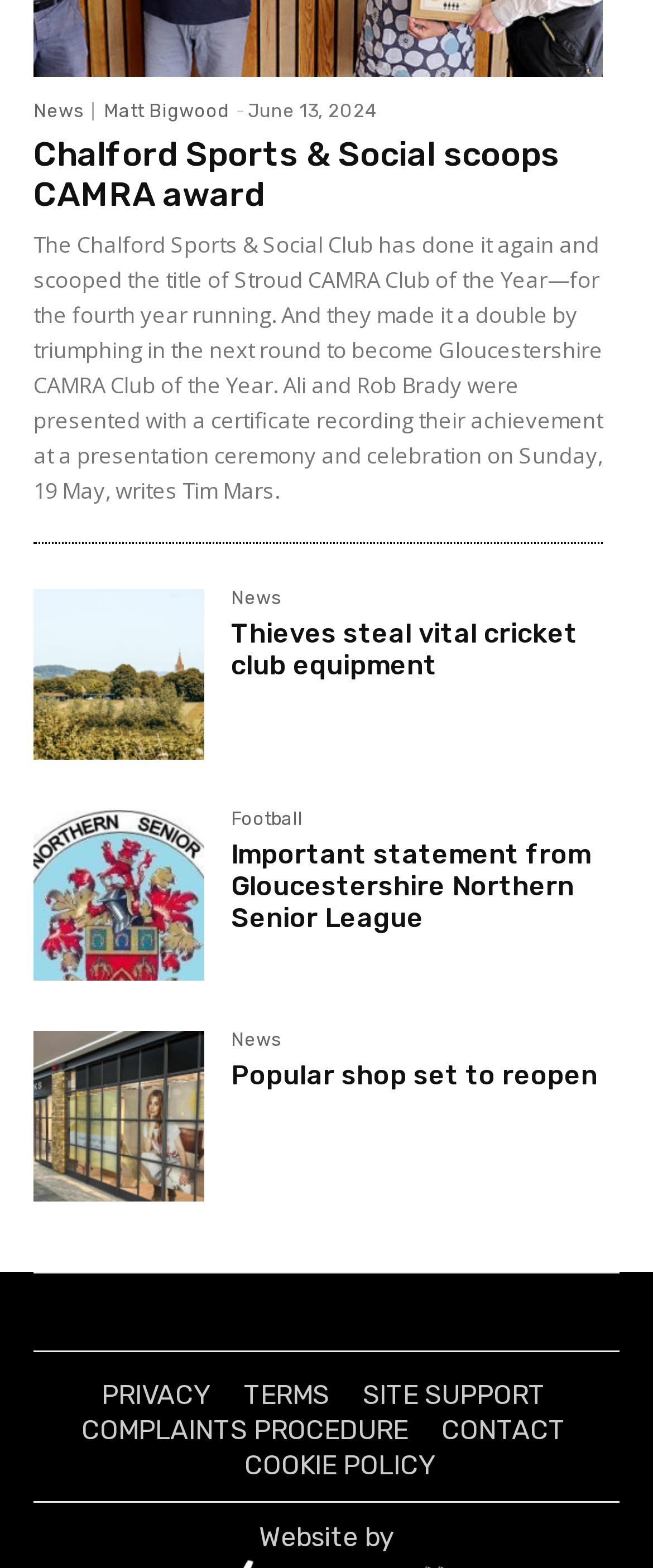Please find and report the bounding box coordinates of the element to click in order to perform the following action: "Read about Chalford Sports & Social scoops CAMRA award". The coordinates should be expressed as four float numbers between 0 and 1, in the format [left, top, right, bottom].

[0.051, 0.085, 0.923, 0.136]